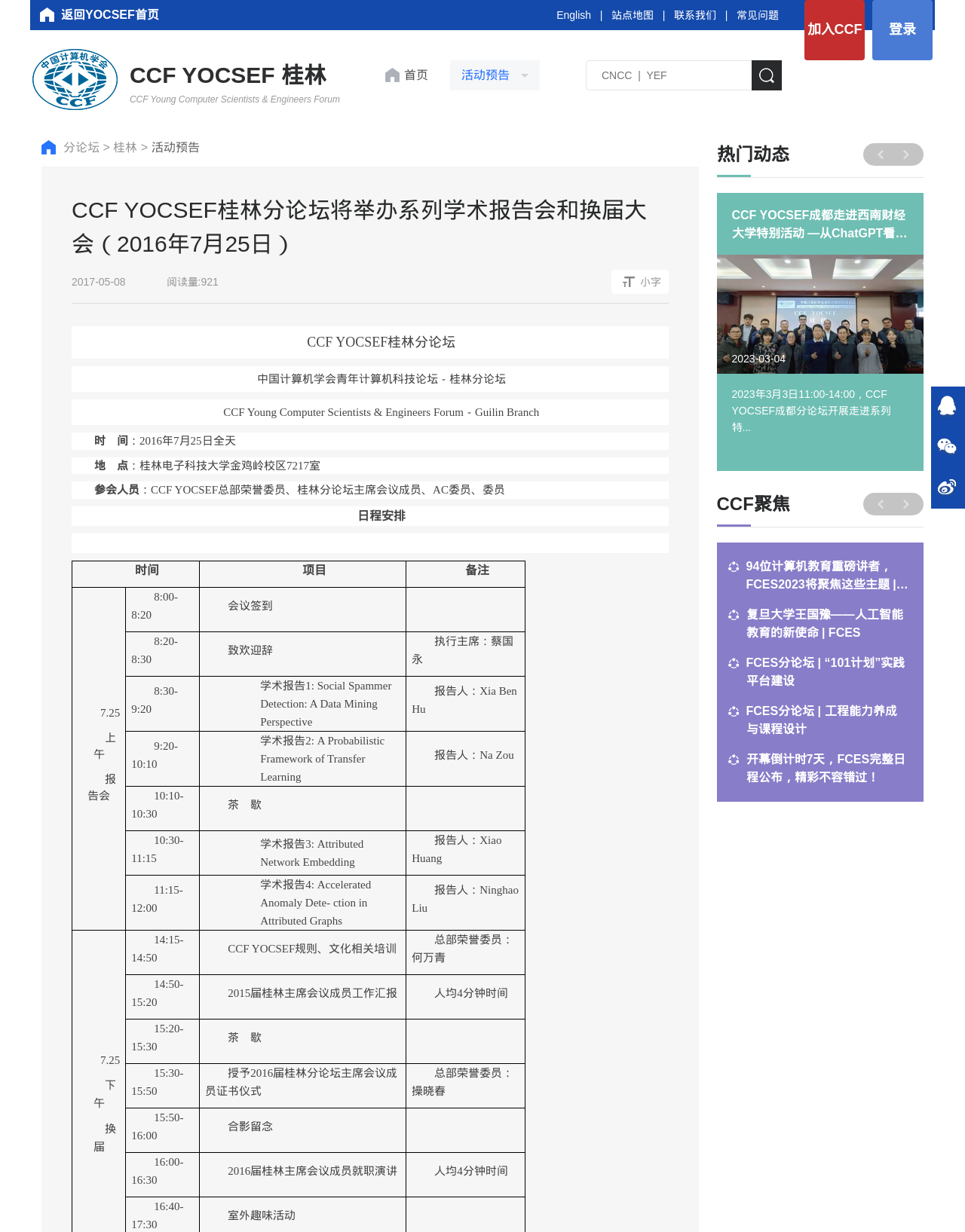Find the bounding box coordinates for the HTML element described as: "94位计算机教育重磅讲者，FCES2023将聚焦这些主题 | 3天倒计时". The coordinates should consist of four float values between 0 and 1, i.e., [left, top, right, bottom].

[0.773, 0.453, 0.942, 0.482]